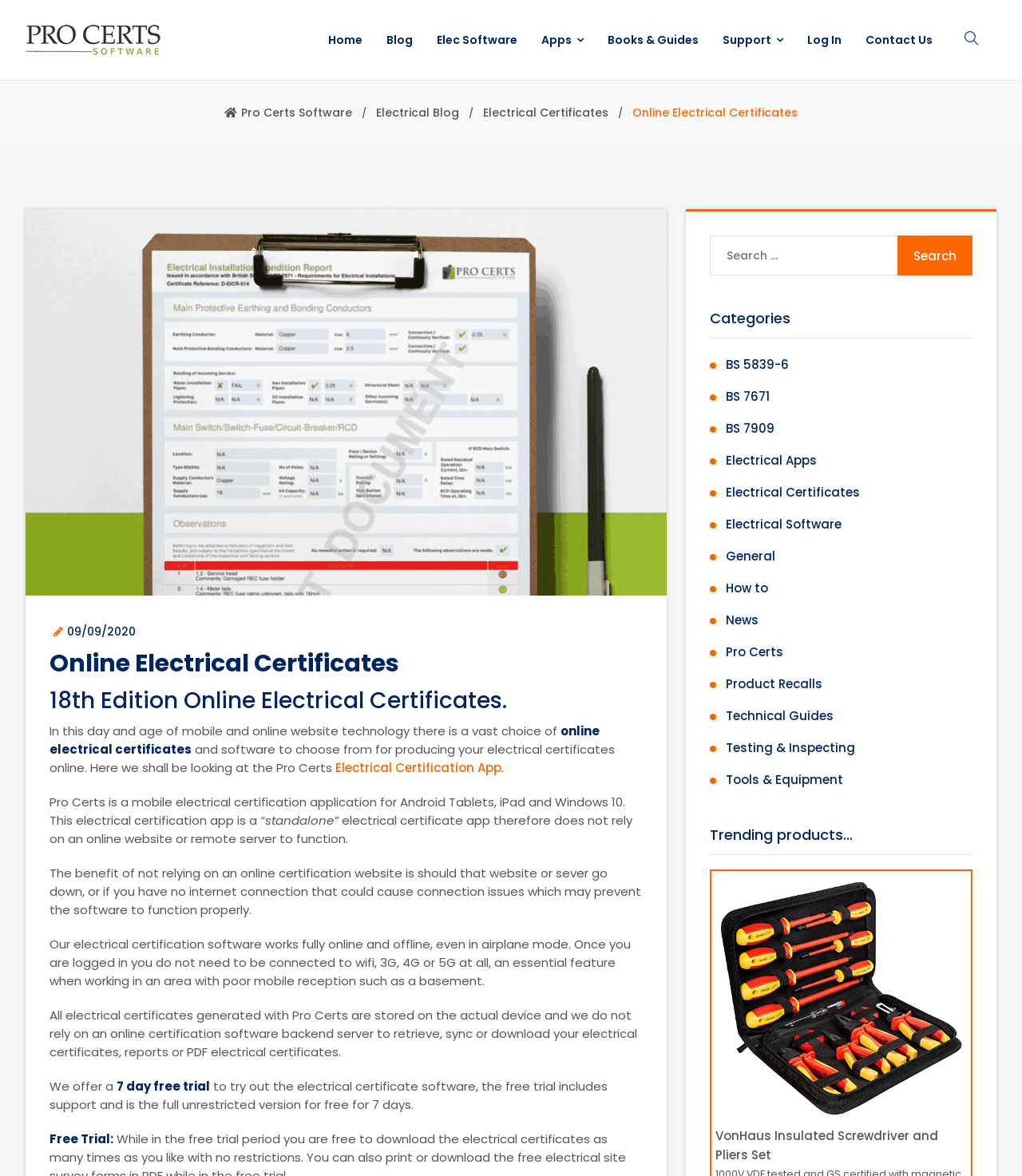Please specify the bounding box coordinates in the format (top-left x, top-left y, bottom-right x, bottom-right y), with values ranging from 0 to 1. Identify the bounding box for the UI component described as follows: parent_node: Search for: value="Search"

[0.878, 0.2, 0.952, 0.234]